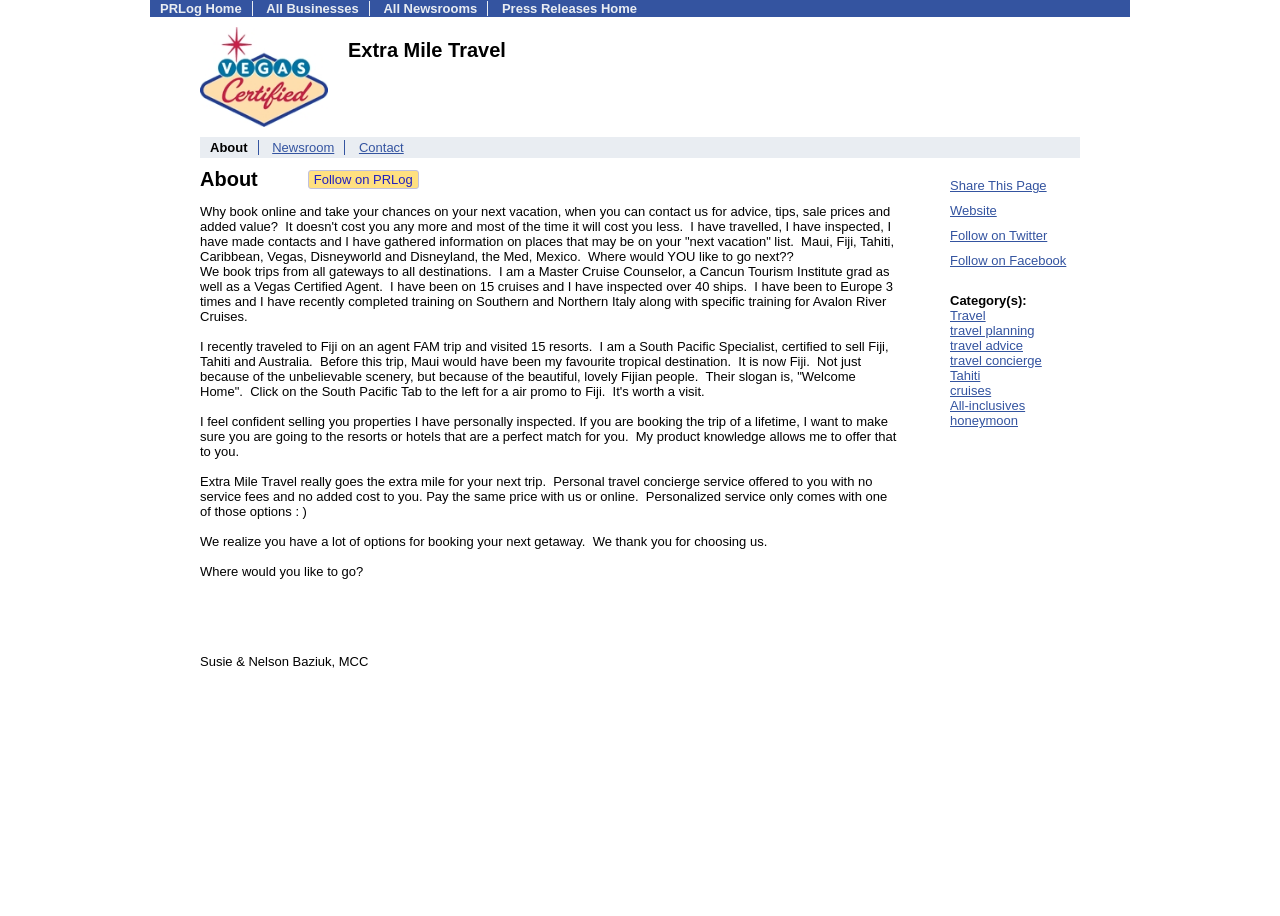Respond with a single word or short phrase to the following question: 
What is the name of the travel agency?

Extra Mile Travel